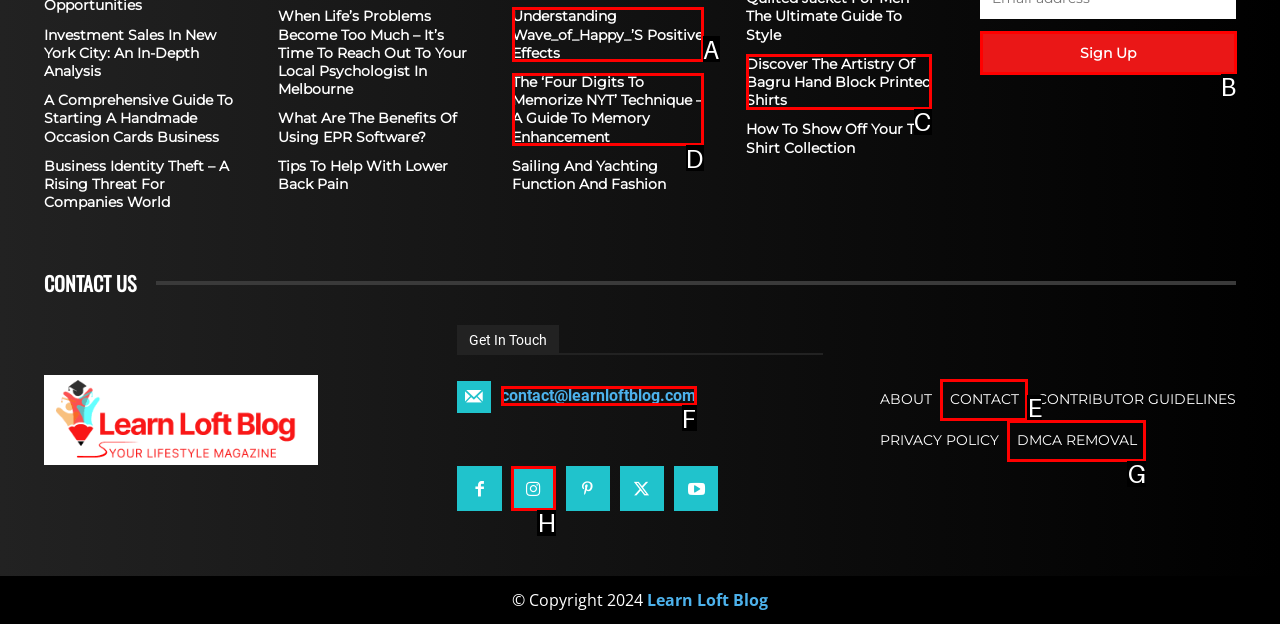Decide which letter you need to select to fulfill the task: Click on 'Sign Up'
Answer with the letter that matches the correct option directly.

B